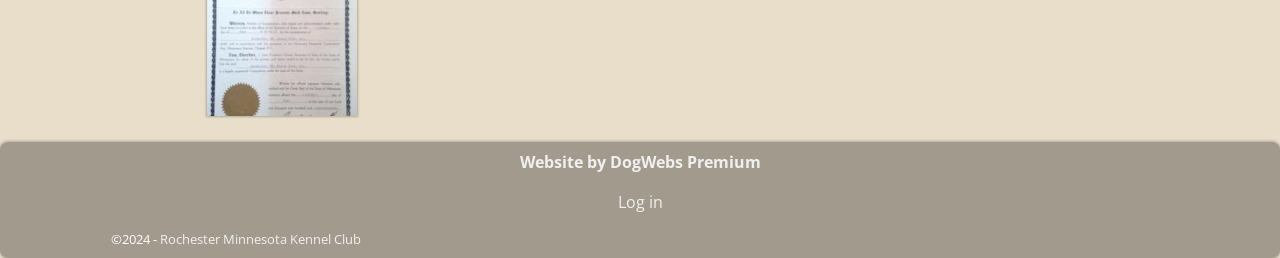Identify the bounding box coordinates for the UI element described by the following text: "Log in". Provide the coordinates as four float numbers between 0 and 1, in the format [left, top, right, bottom].

[0.482, 0.74, 0.518, 0.826]